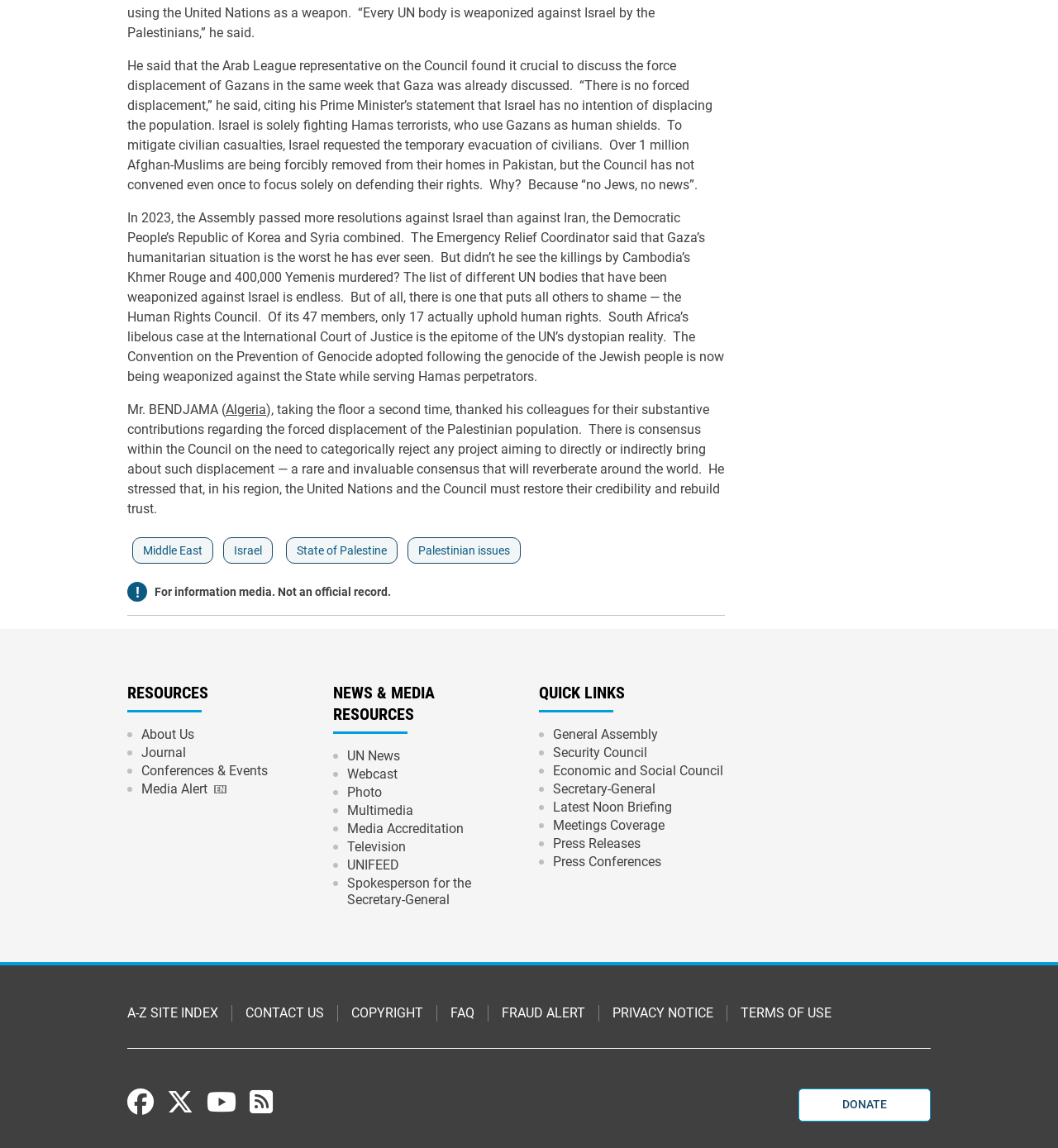Answer with a single word or phrase: 
What is the topic of the first paragraph?

Gaza